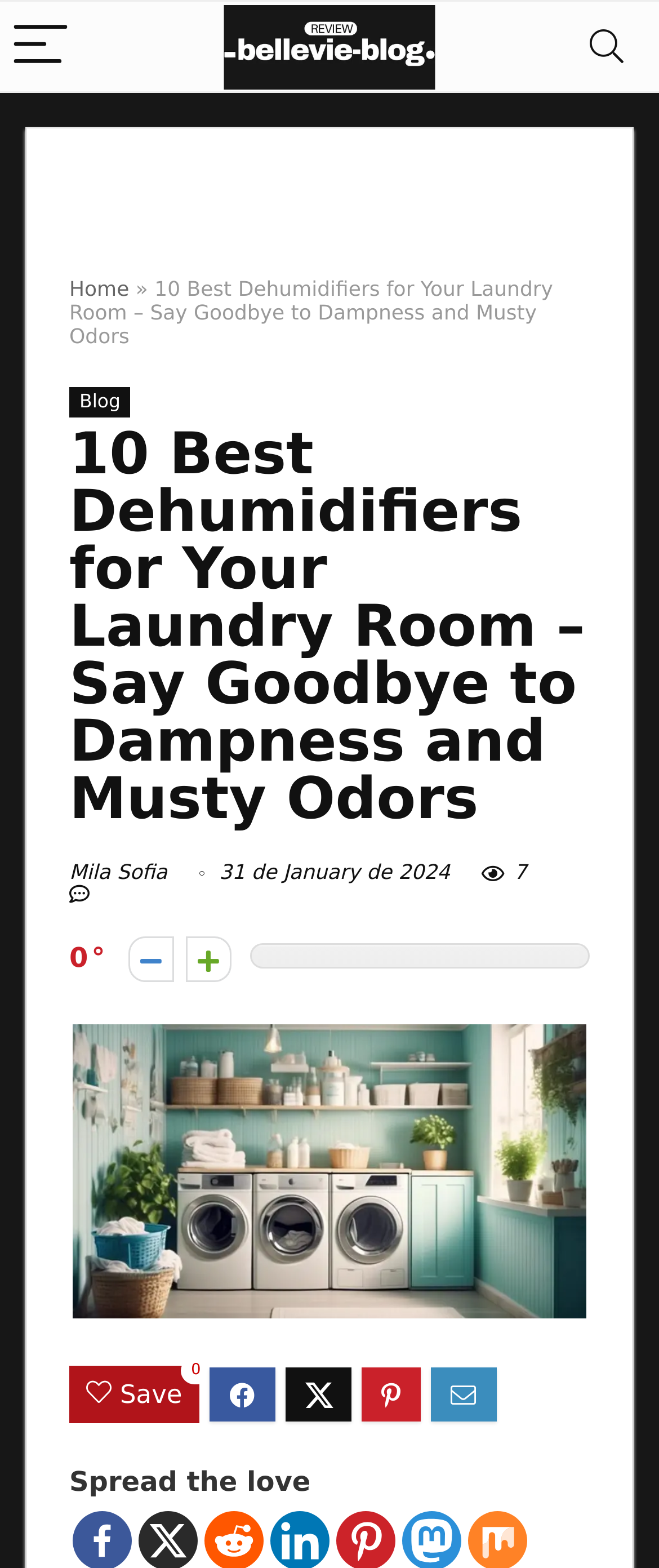What is the topic of the image at the bottom of the page?
Based on the image, answer the question with a single word or brief phrase.

Dehumidifiers